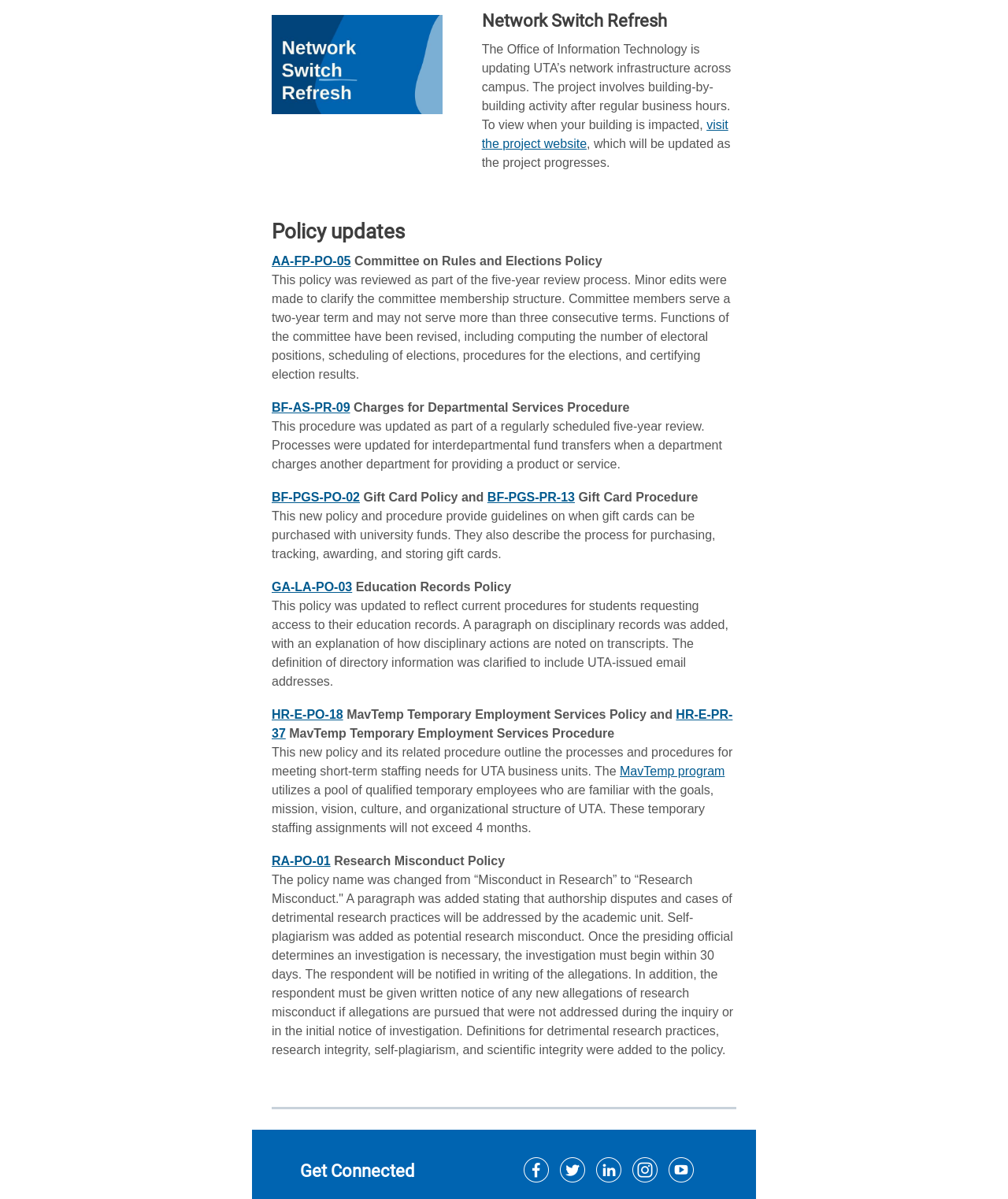Specify the bounding box coordinates of the area that needs to be clicked to achieve the following instruction: "Check the Highlights section".

None